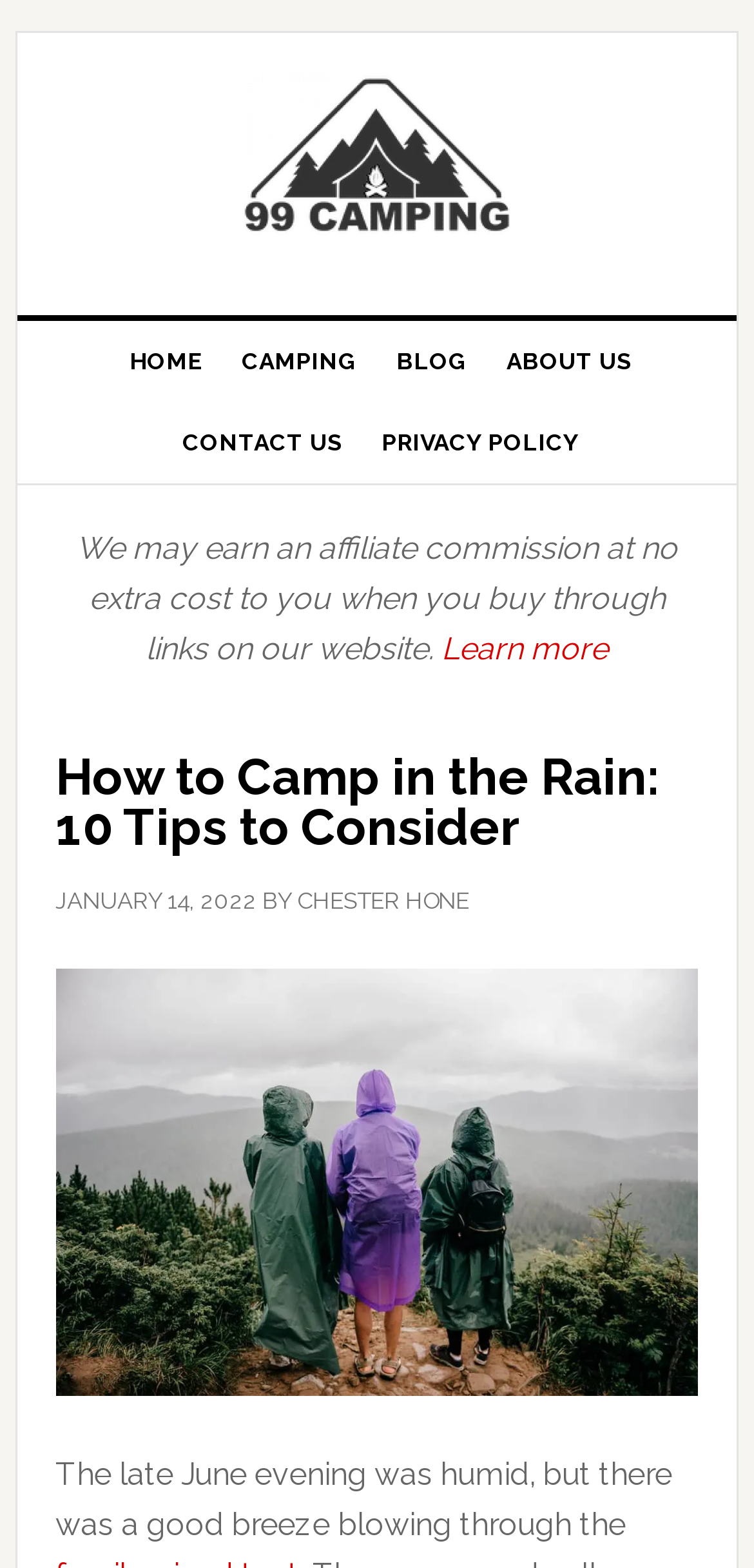Based on what you see in the screenshot, provide a thorough answer to this question: What is the name of the website?

I determined the name of the website by looking at the link element with the text '99CAMPING' at the top of the webpage, which is likely the logo or title of the website.